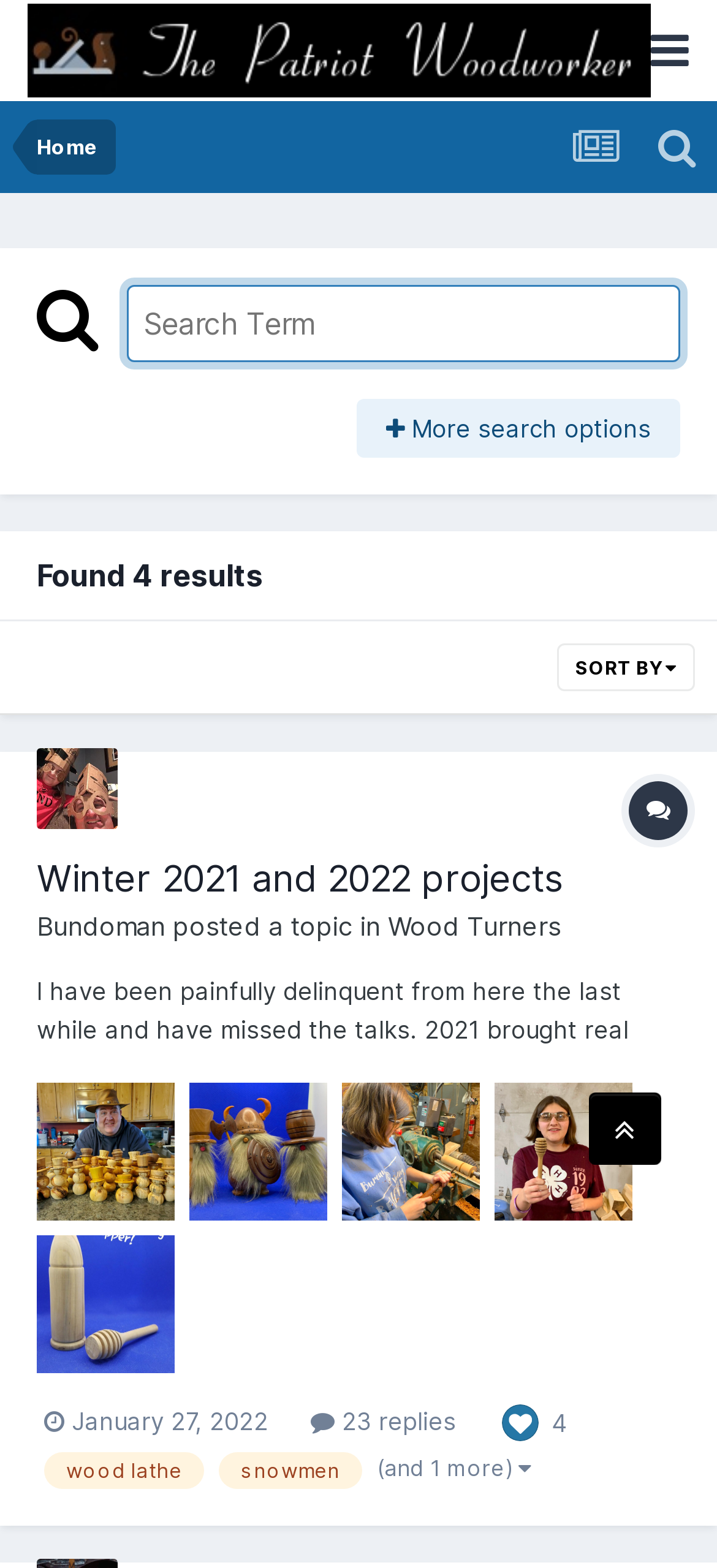Please give the bounding box coordinates of the area that should be clicked to fulfill the following instruction: "Search for a term". The coordinates should be in the format of four float numbers from 0 to 1, i.e., [left, top, right, bottom].

[0.177, 0.182, 0.949, 0.231]